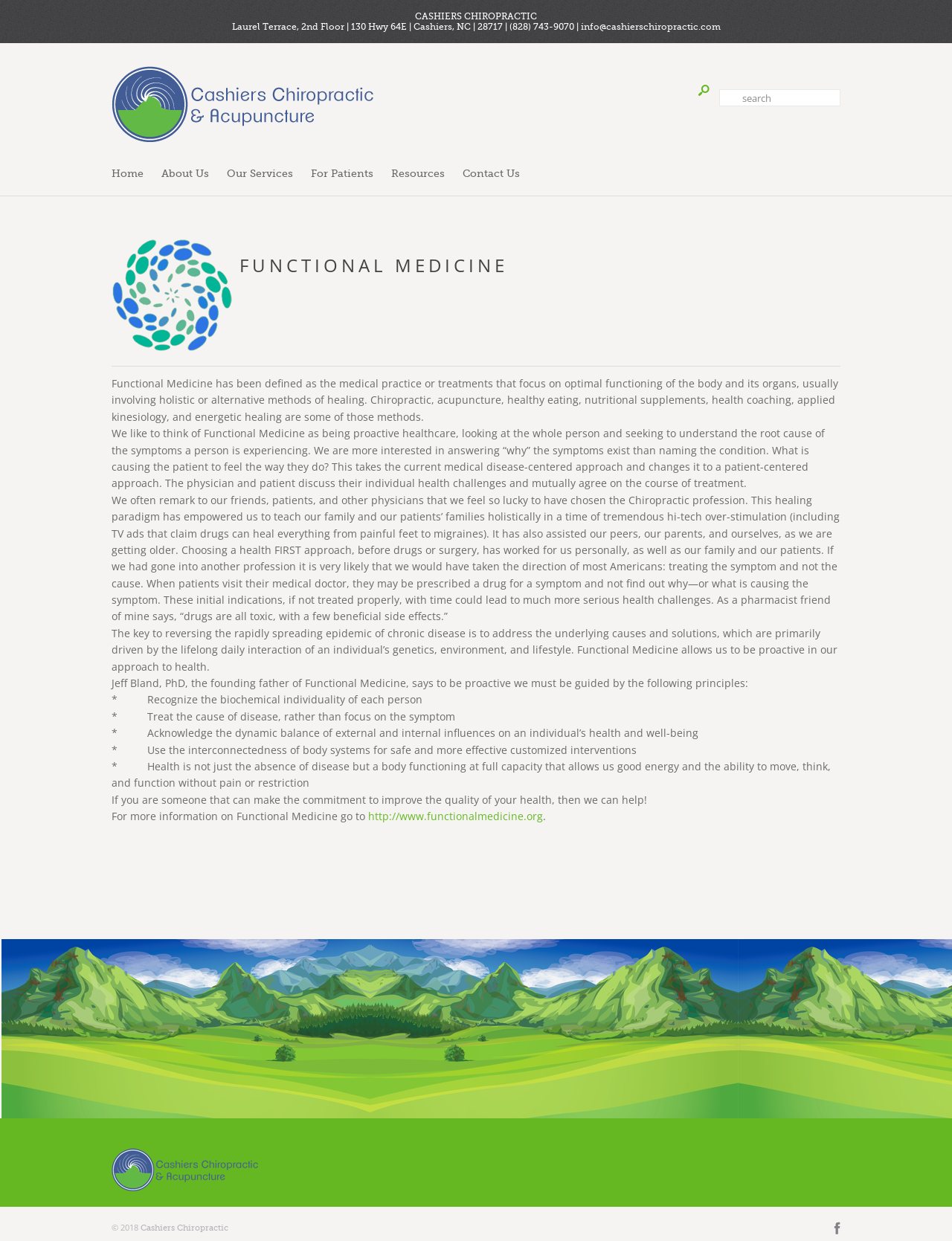What is the purpose of the clinic's approach to health?
Answer the question with a single word or phrase by looking at the picture.

To address the underlying causes of disease